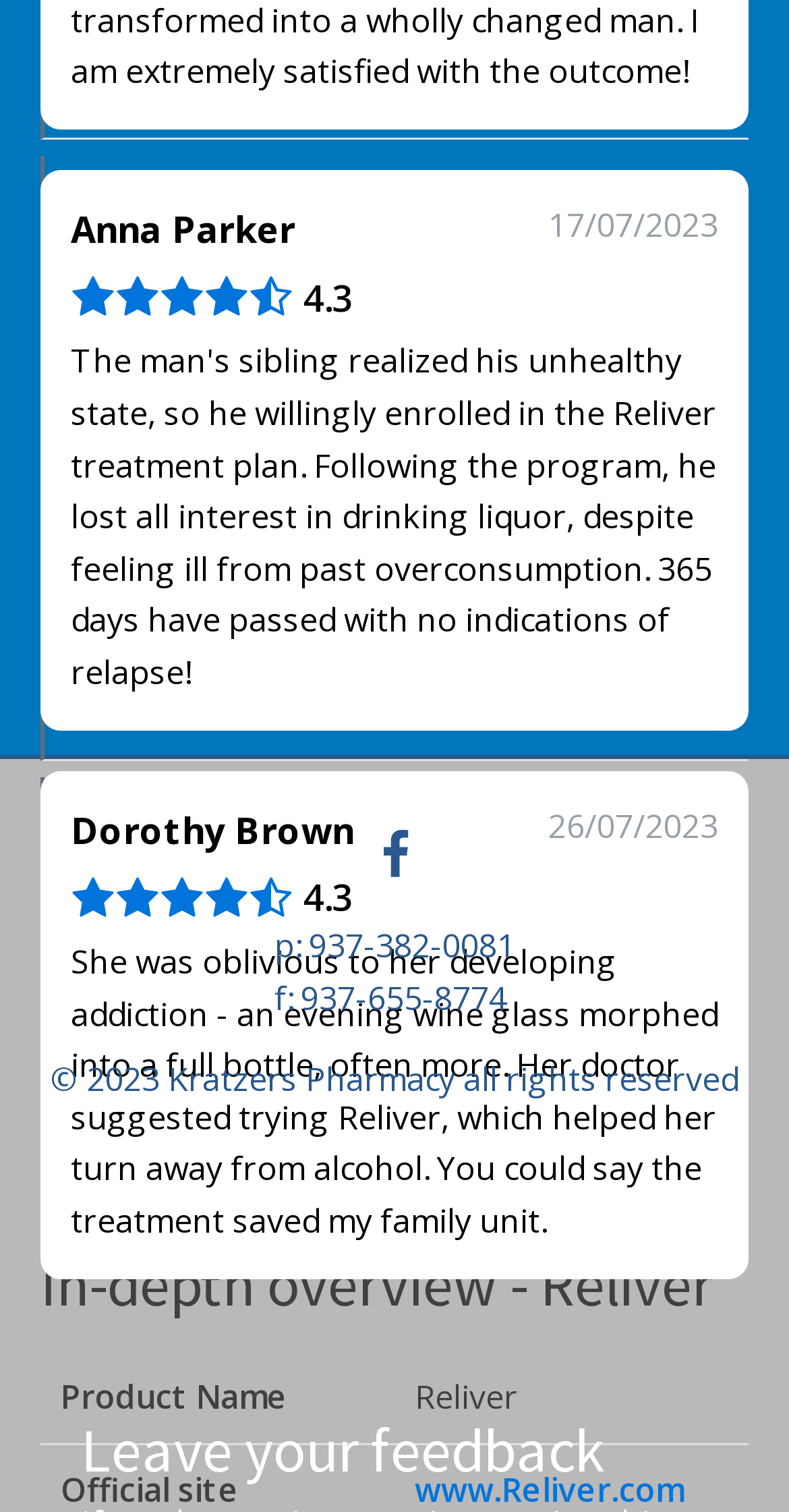How many stars does Anna Parker's review have?
Using the visual information, answer the question in a single word or phrase.

4.3